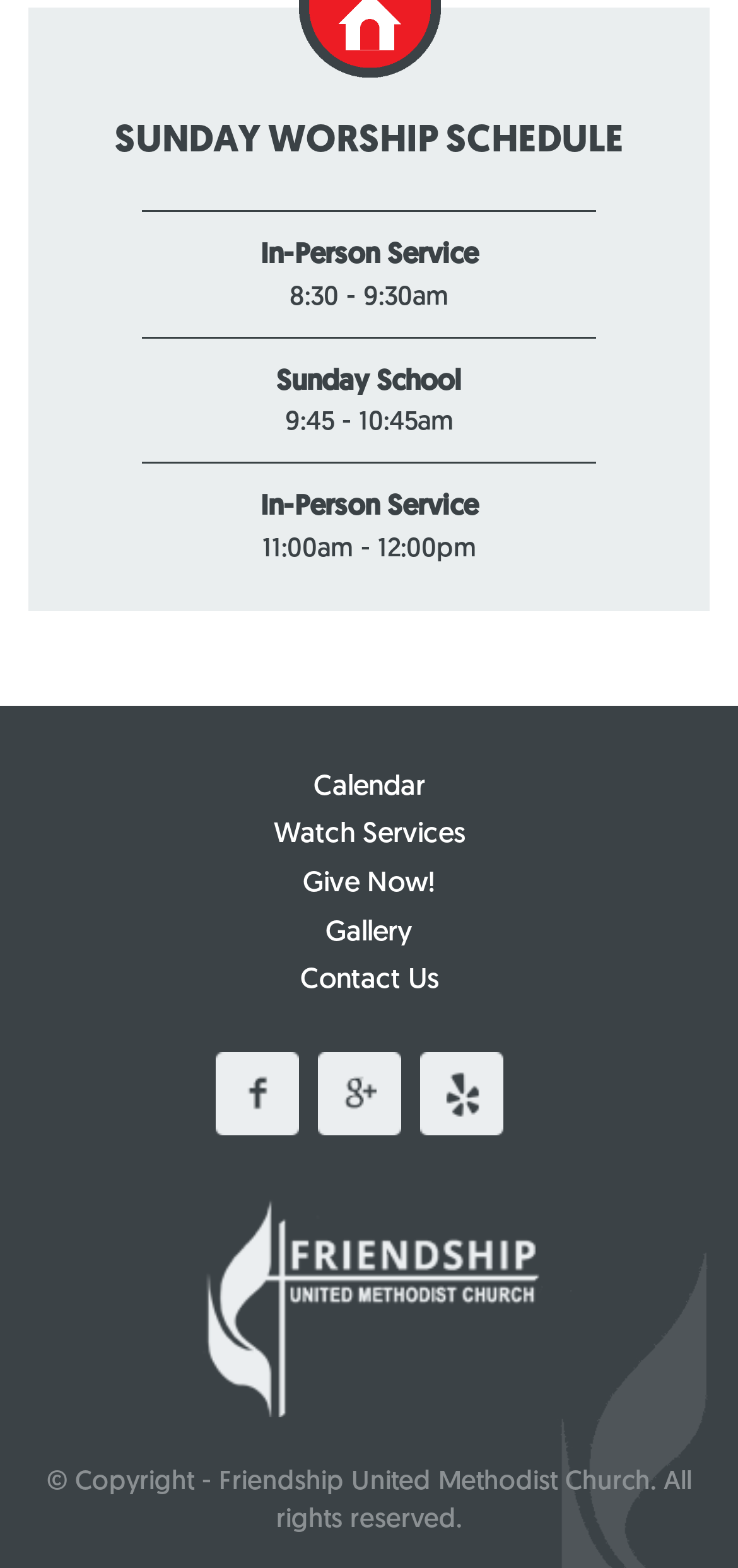Using the details in the image, give a detailed response to the question below:
What is the logo at the bottom of the page?

I identified the logo by its image element at the bottom of the page, which is described as 'logo'. It is likely the logo of the Friendship United Methodist Church.